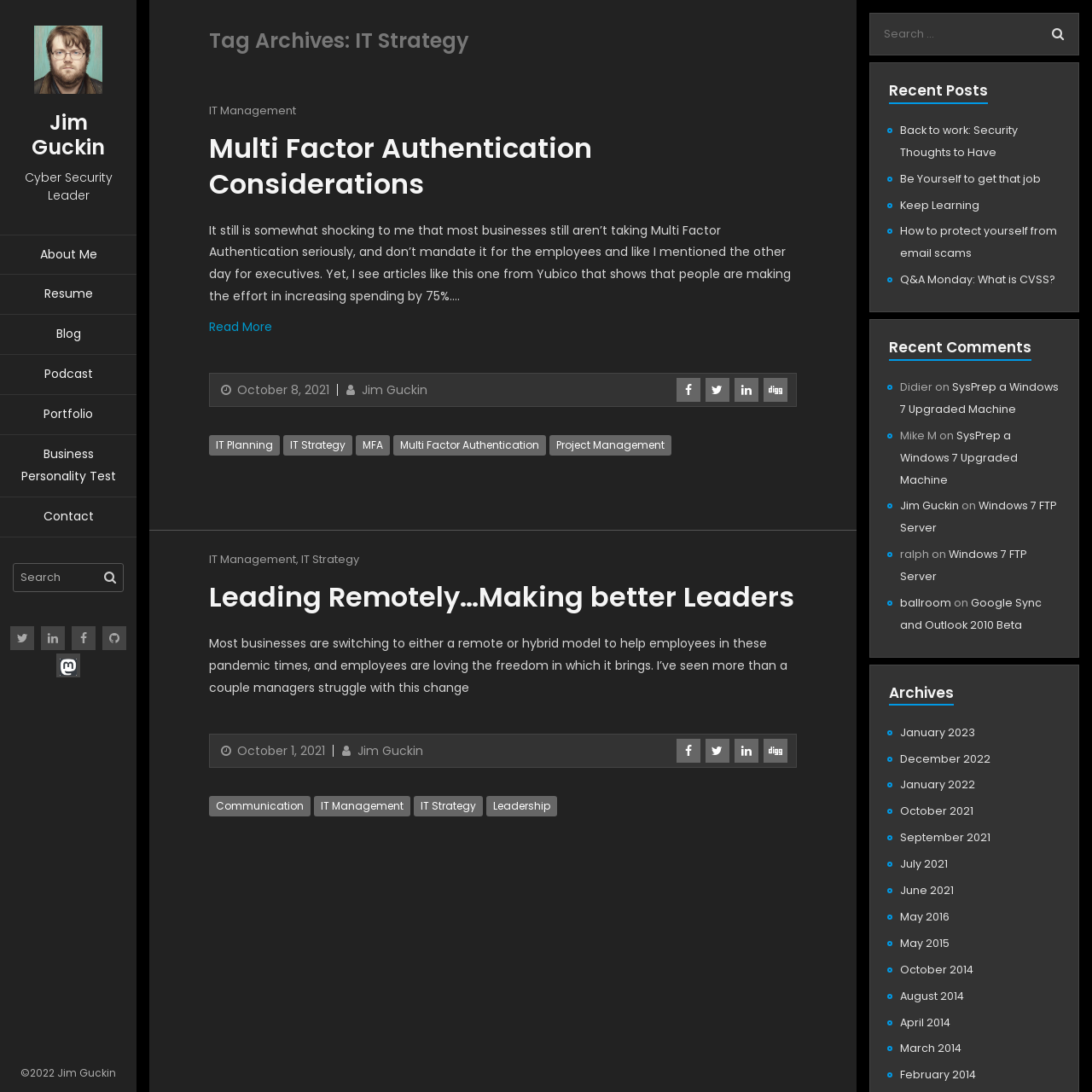Locate the bounding box coordinates of the area to click to fulfill this instruction: "Read more about Multi Factor Authentication Considerations". The bounding box should be presented as four float numbers between 0 and 1, in the order [left, top, right, bottom].

[0.191, 0.291, 0.249, 0.307]